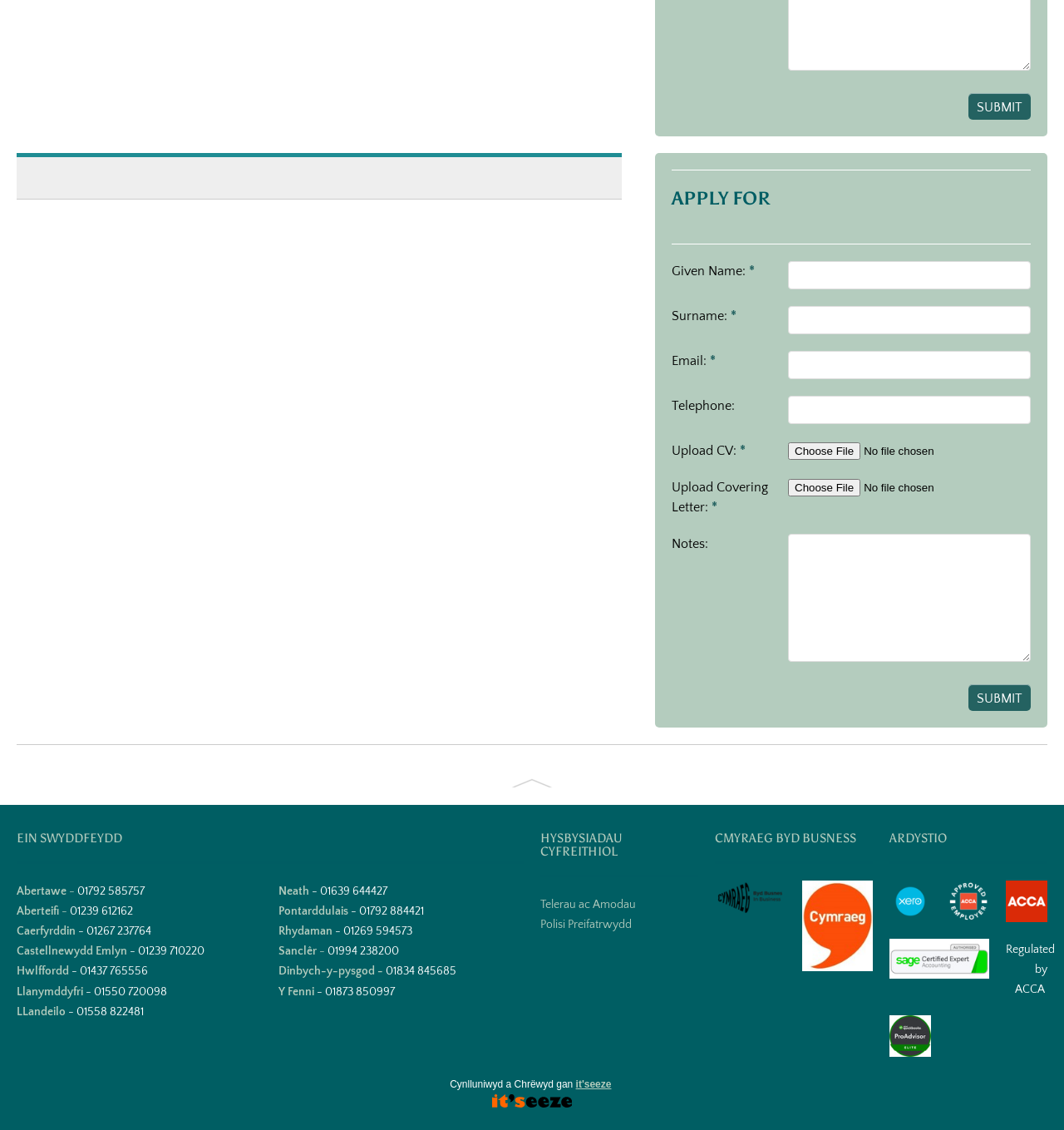What is the purpose of the 'Upload CV' button?
Based on the visual information, provide a detailed and comprehensive answer.

The 'Upload CV' button is located next to the 'Upload CV:' label, and it is likely used to upload a CV file as part of a job application process. The button is a required field, indicating that uploading a CV is a necessary step in the application process.